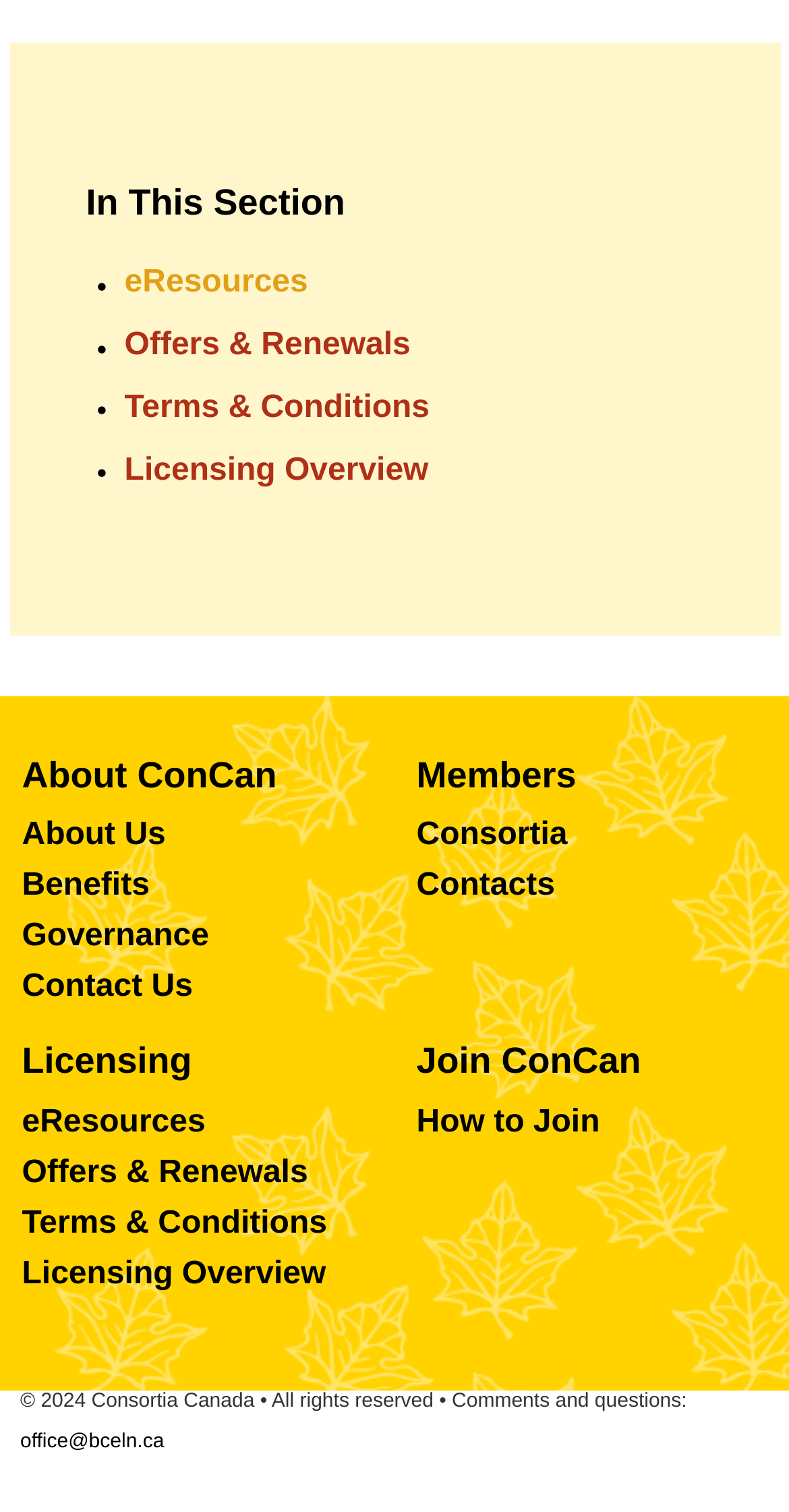What is the email address at the bottom of the page?
Please provide a single word or phrase as your answer based on the image.

office@bceln.ca